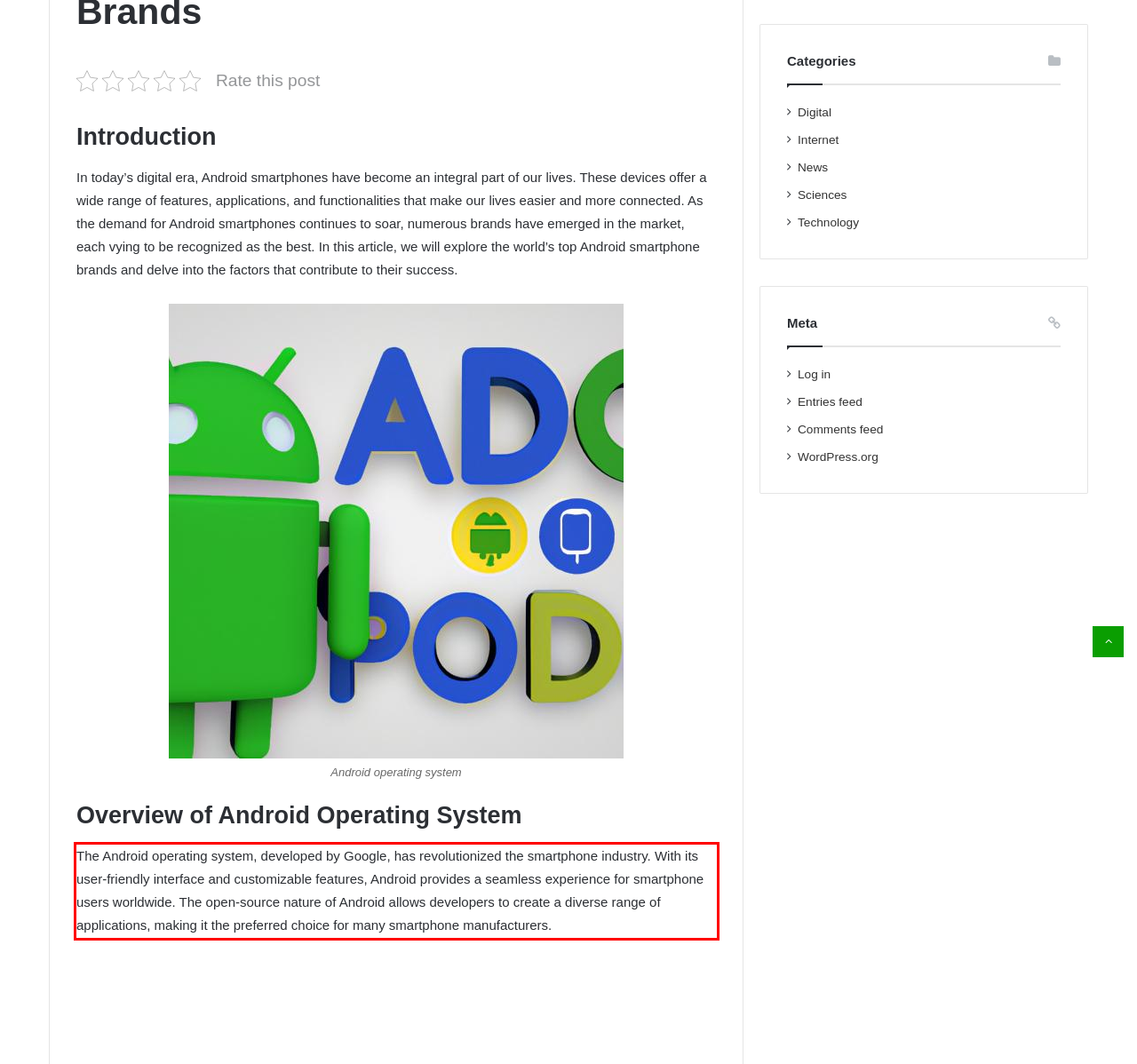Examine the webpage screenshot and use OCR to recognize and output the text within the red bounding box.

The Android operating system, developed by Google, has revolutionized the smartphone industry. With its user-friendly interface and customizable features, Android provides a seamless experience for smartphone users worldwide. The open-source nature of Android allows developers to create a diverse range of applications, making it the preferred choice for many smartphone manufacturers.